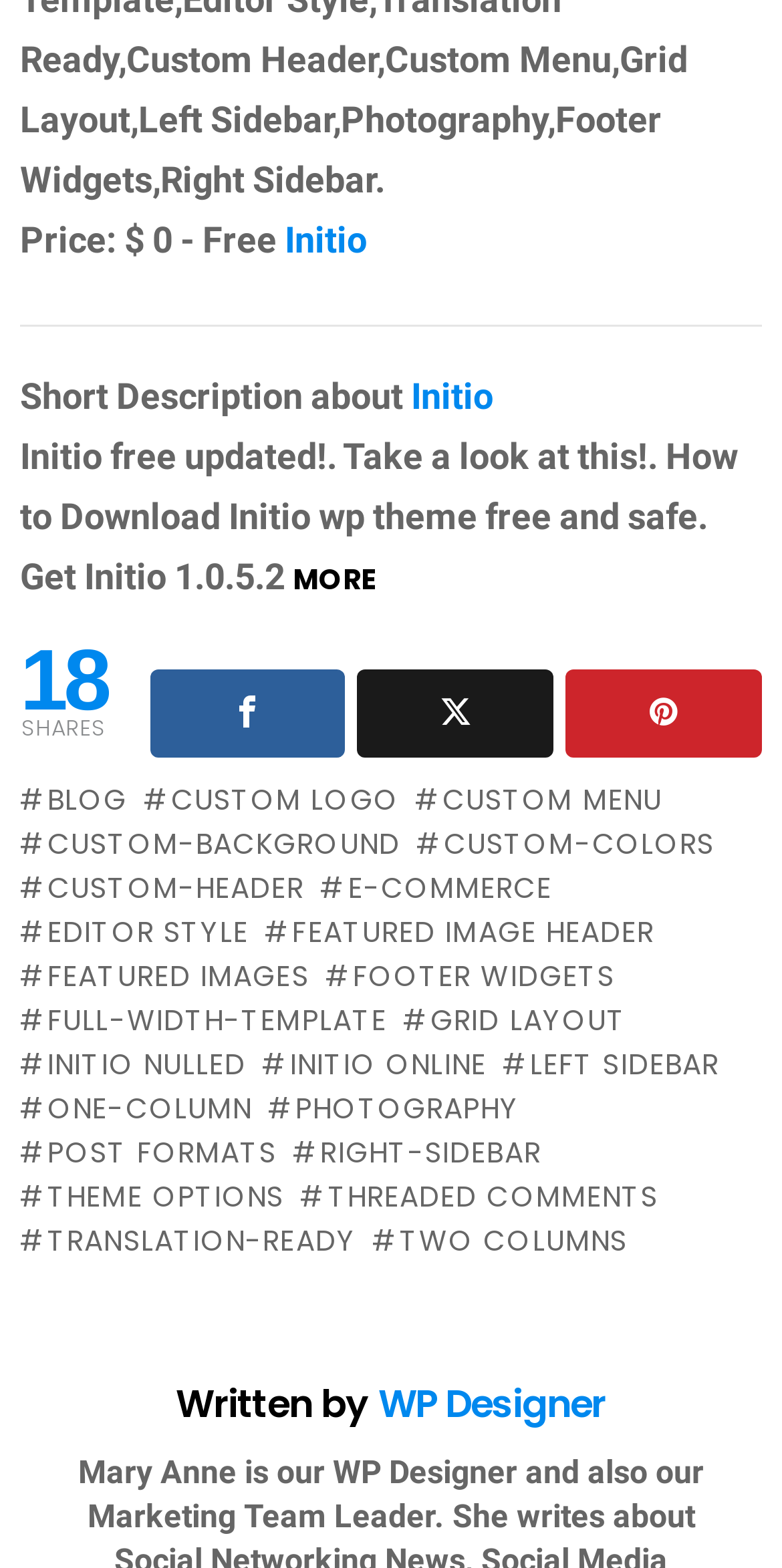Identify the bounding box coordinates of the area that should be clicked in order to complete the given instruction: "Follow Lomography on Sina Weibo". The bounding box coordinates should be four float numbers between 0 and 1, i.e., [left, top, right, bottom].

None